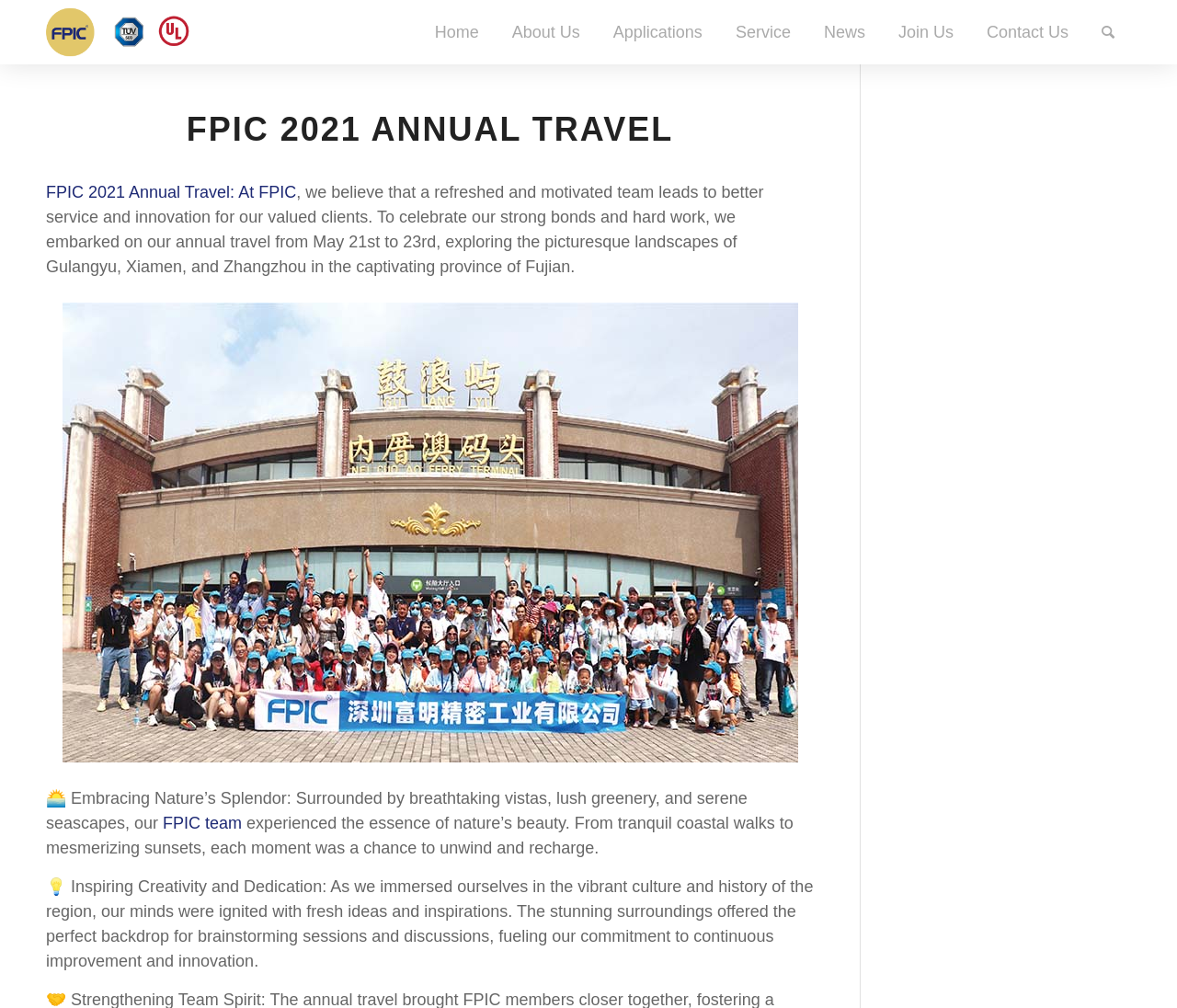Answer the question below with a single word or a brief phrase: 
What is the team doing in the image?

Embracing nature